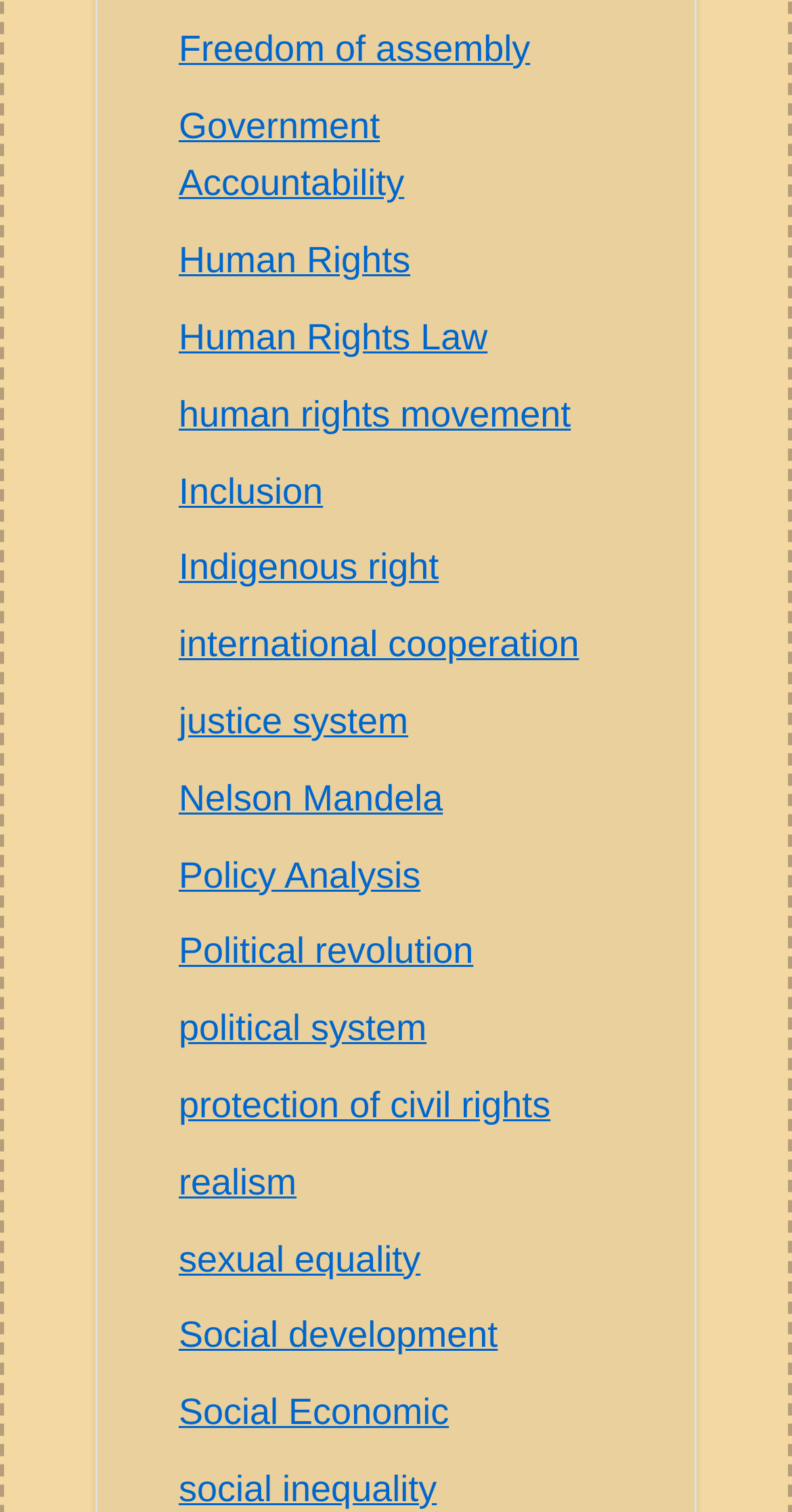Locate the bounding box coordinates of the area you need to click to fulfill this instruction: 'Explore Freedom of assembly'. The coordinates must be in the form of four float numbers ranging from 0 to 1: [left, top, right, bottom].

[0.226, 0.019, 0.669, 0.045]